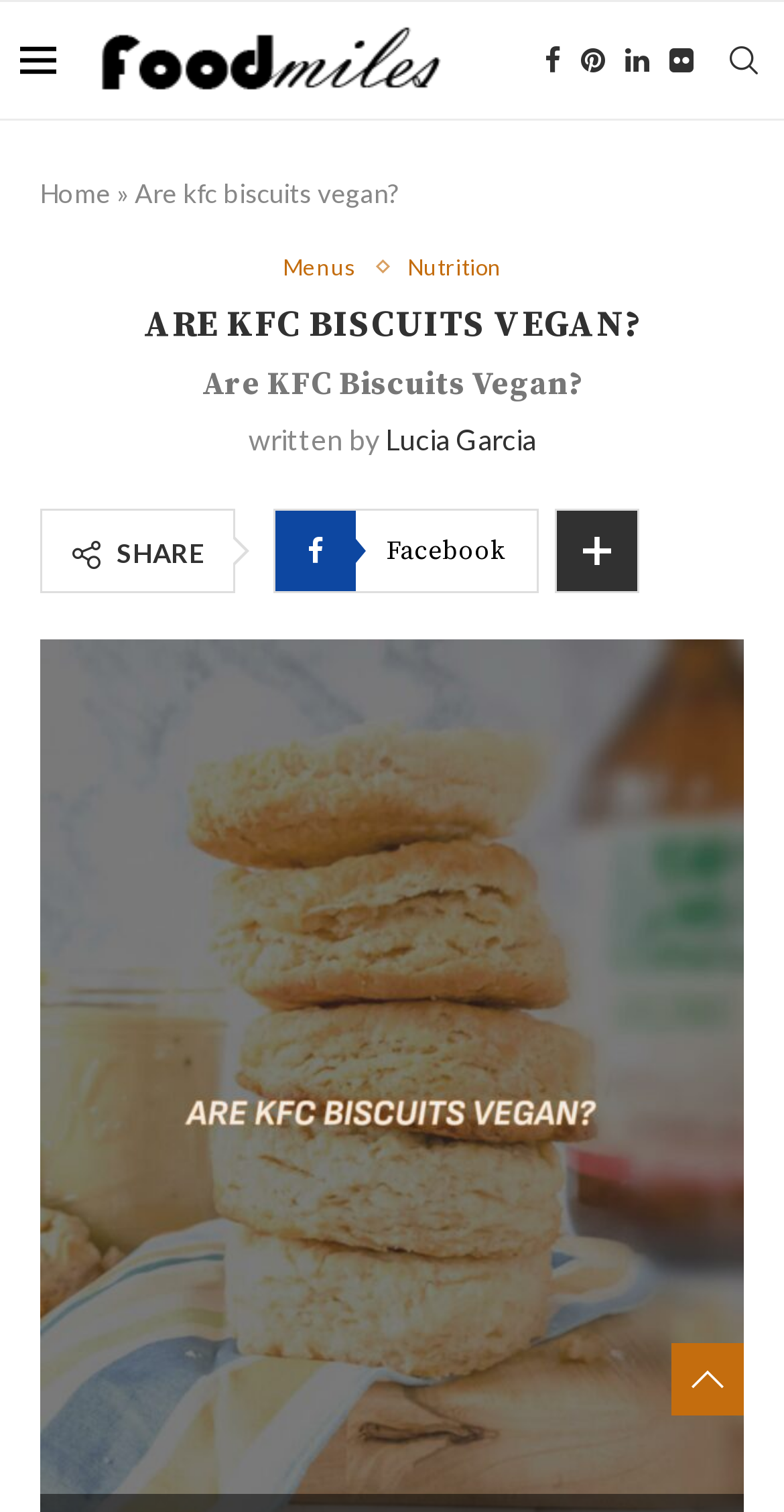Using the image as a reference, answer the following question in as much detail as possible:
What is the topic of the article?

I determined the topic of the article by reading the heading 'ARE KFC BISCUITS VEGAN?' and the static text 'Are kfc biscuits vegan?' at the top of the webpage.